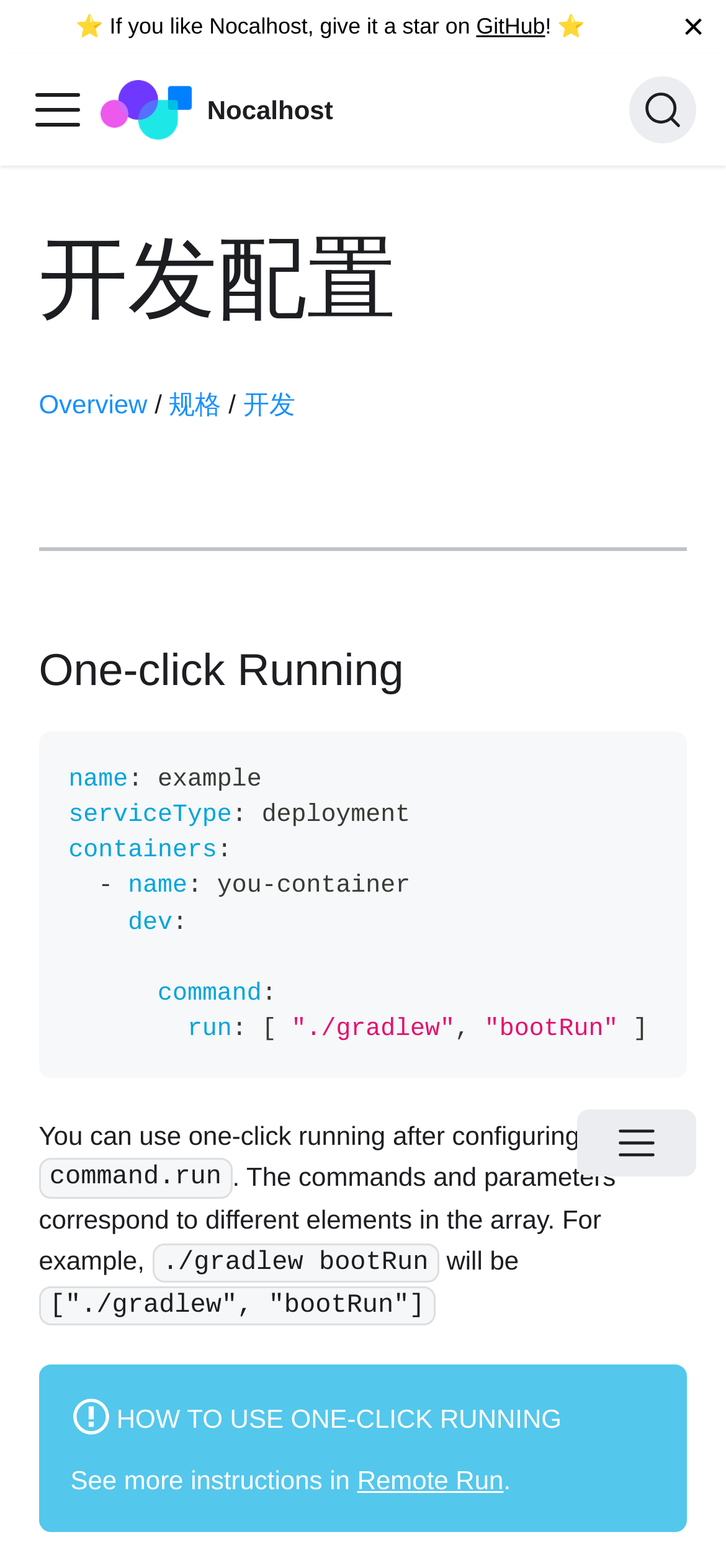How many links are there in the navigation bar?
Please respond to the question with as much detail as possible.

The navigation bar is located at the top of the webpage and contains four links: 'Overview', '规格', '开发', and 'GitHub'.